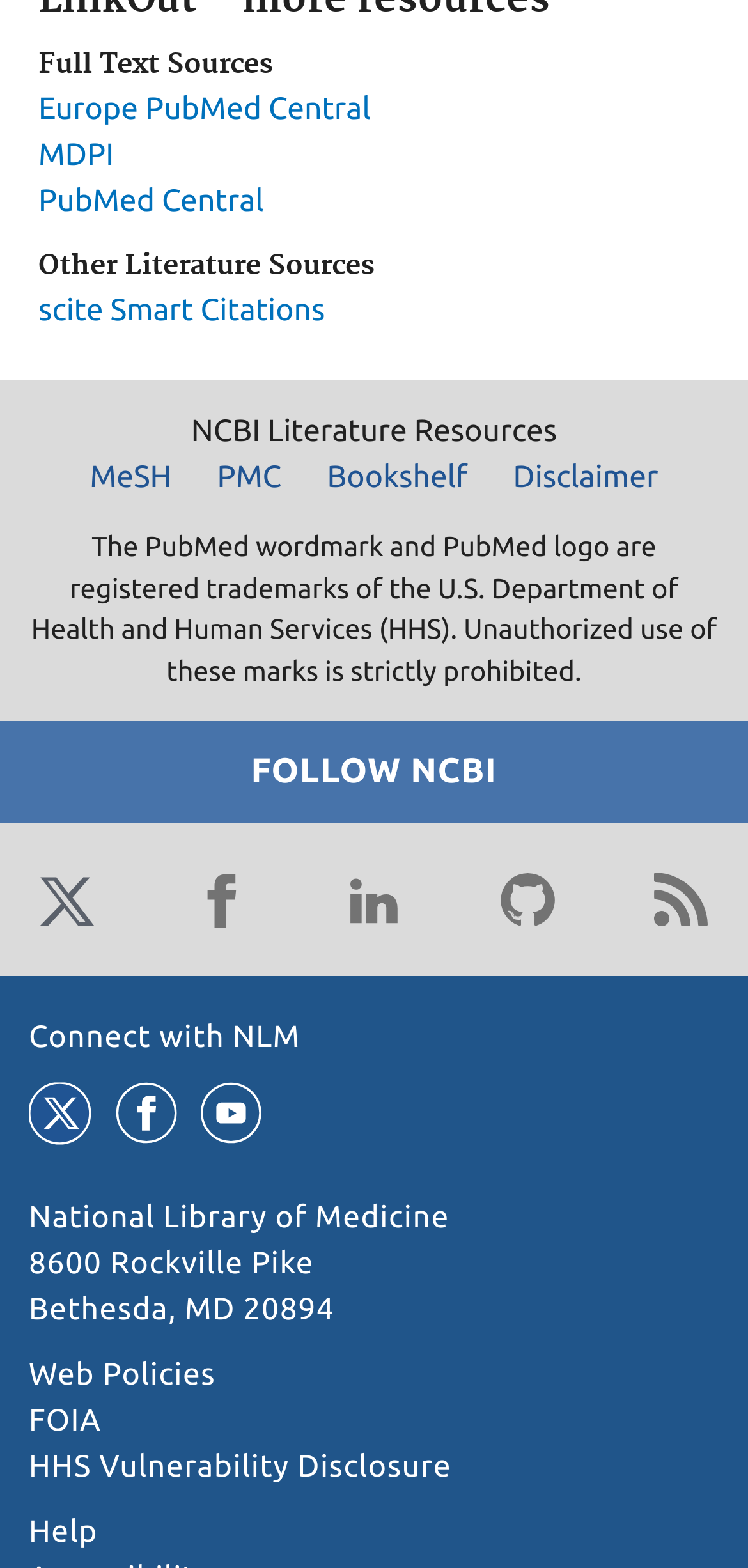Indicate the bounding box coordinates of the element that must be clicked to execute the instruction: "Visit MDPI". The coordinates should be given as four float numbers between 0 and 1, i.e., [left, top, right, bottom].

[0.051, 0.087, 0.152, 0.109]